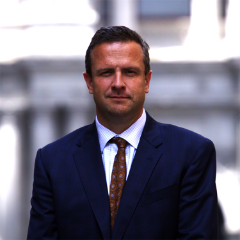Give a one-word or short phrase answer to this question: 
What is Patrick R. Link's approach to clients?

Approachable